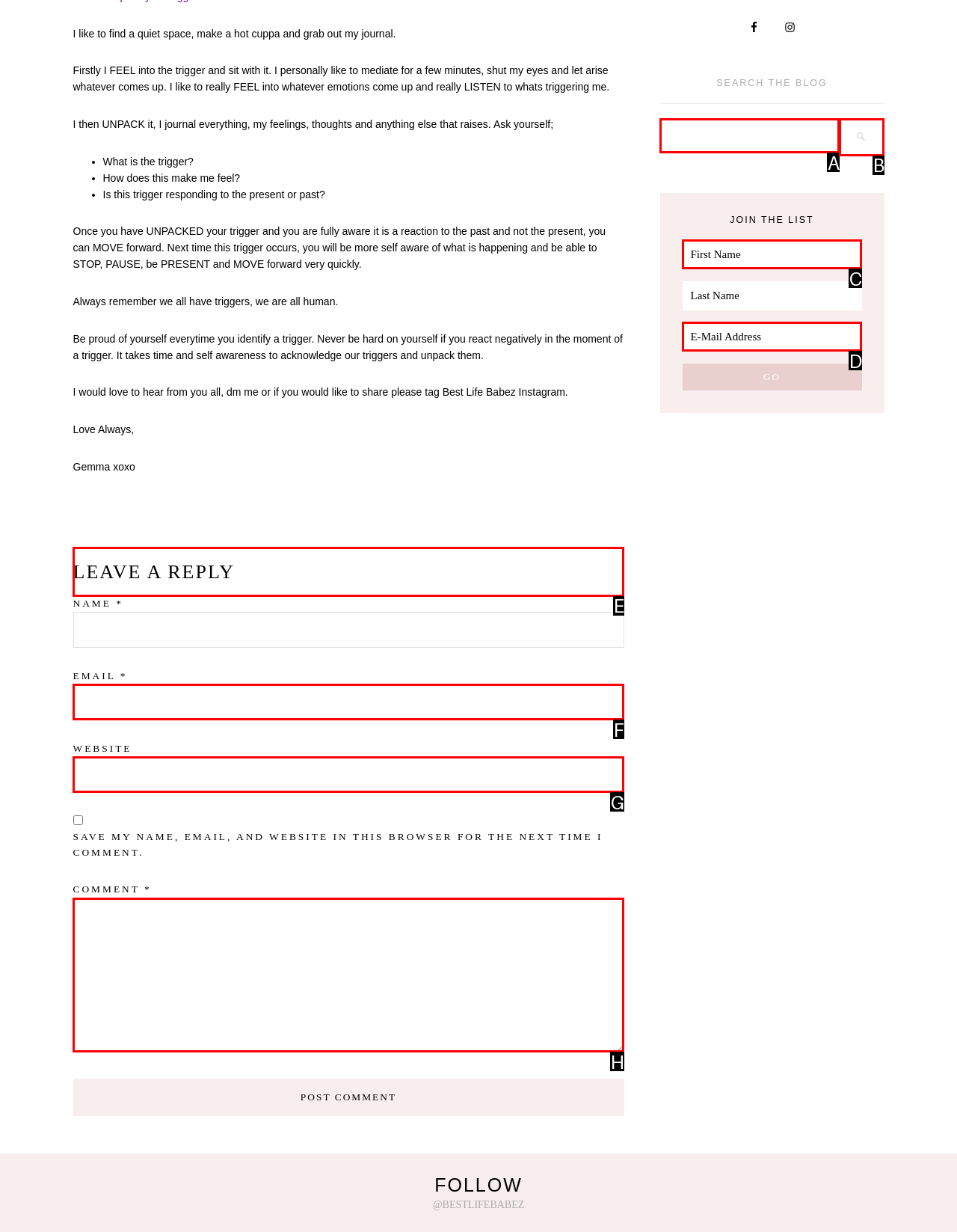Specify which UI element should be clicked to accomplish the task: Leave a reply. Answer with the letter of the correct choice.

E